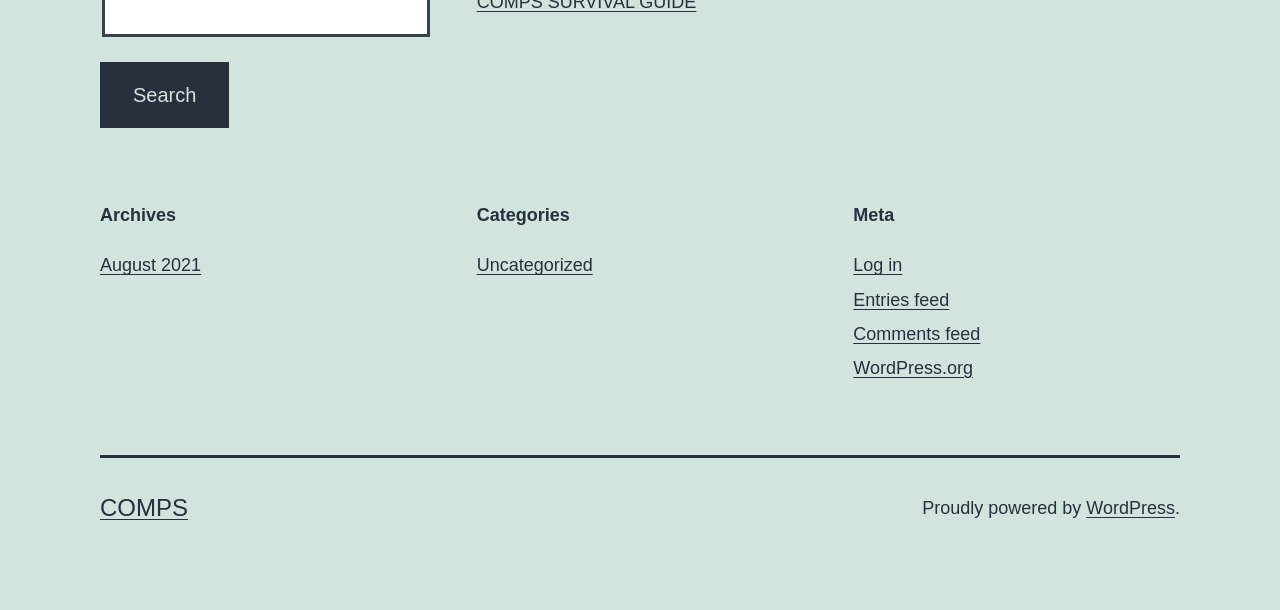Determine the bounding box coordinates for the clickable element to execute this instruction: "Call 0408795705". Provide the coordinates as four float numbers between 0 and 1, i.e., [left, top, right, bottom].

None